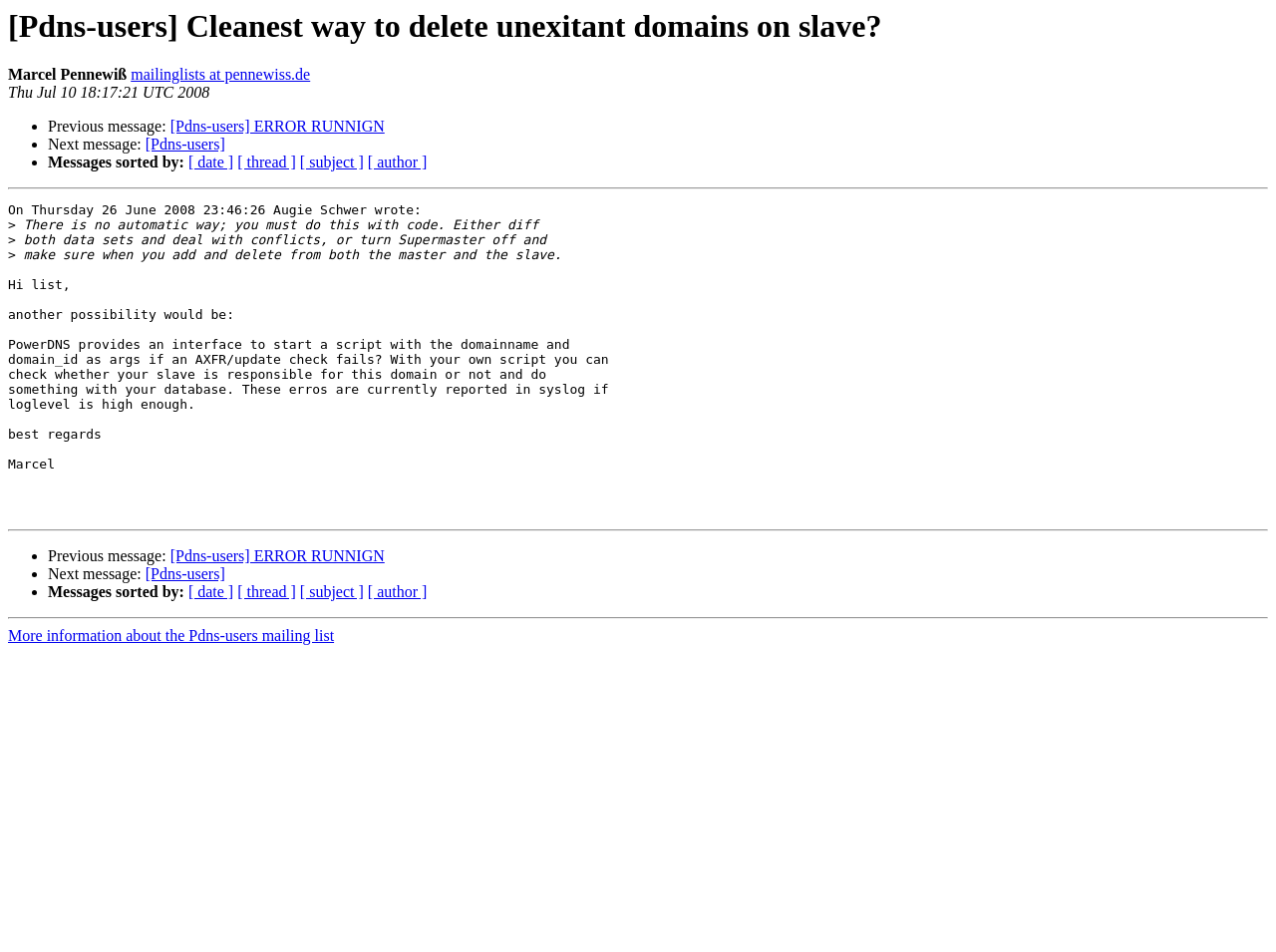What is the purpose of the interface provided by PowerDNS?
Please elaborate on the answer to the question with detailed information.

I found the purpose of the interface by reading the text in the middle section of the webpage, where it says 'PowerDNS provides an interface to start a script with the domainname and domain_id as args if an AXFR/update check fails?'.